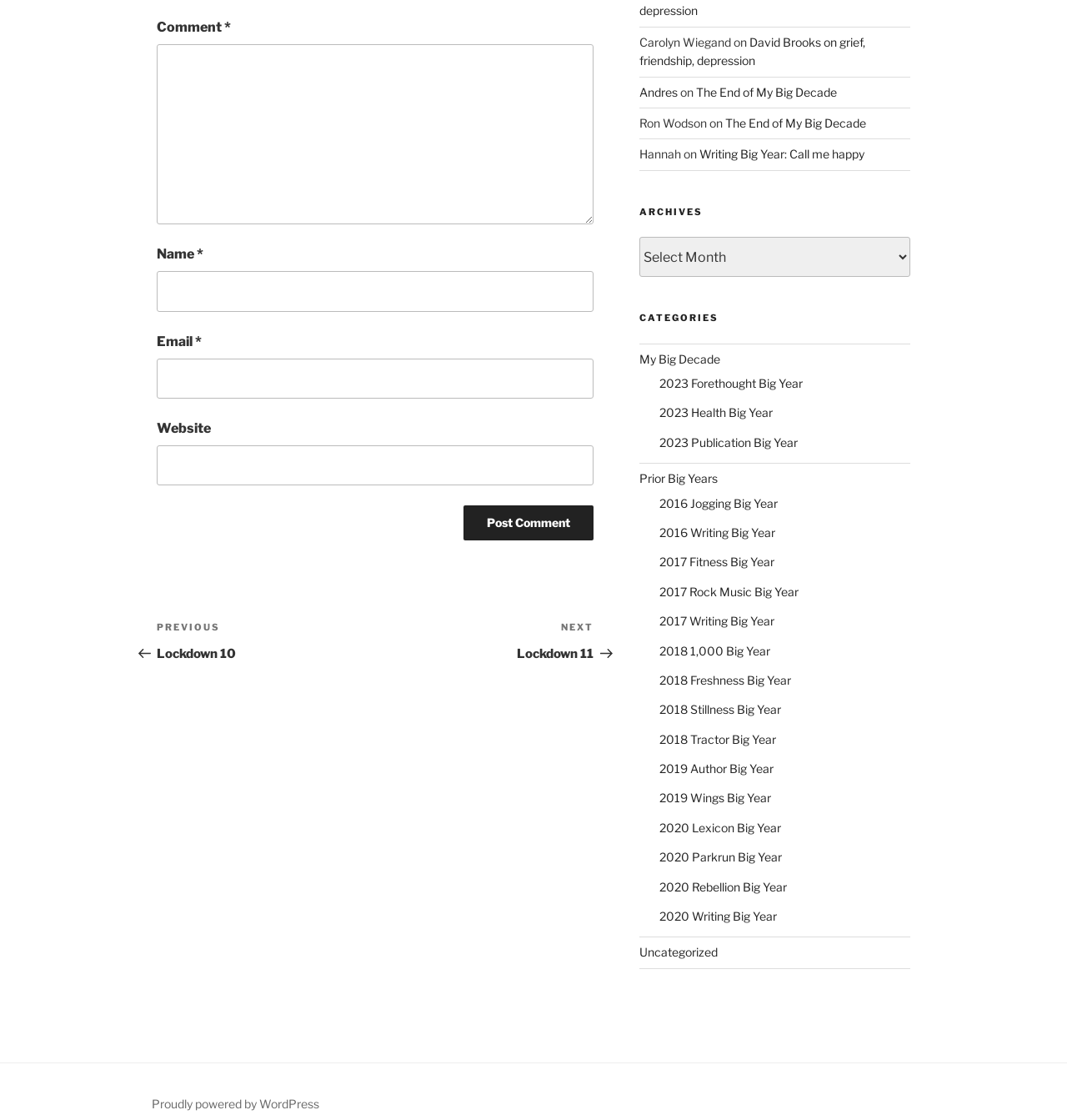Can you find the bounding box coordinates for the UI element given this description: "2017 Fitness Big Year"? Provide the coordinates as four float numbers between 0 and 1: [left, top, right, bottom].

[0.618, 0.495, 0.725, 0.508]